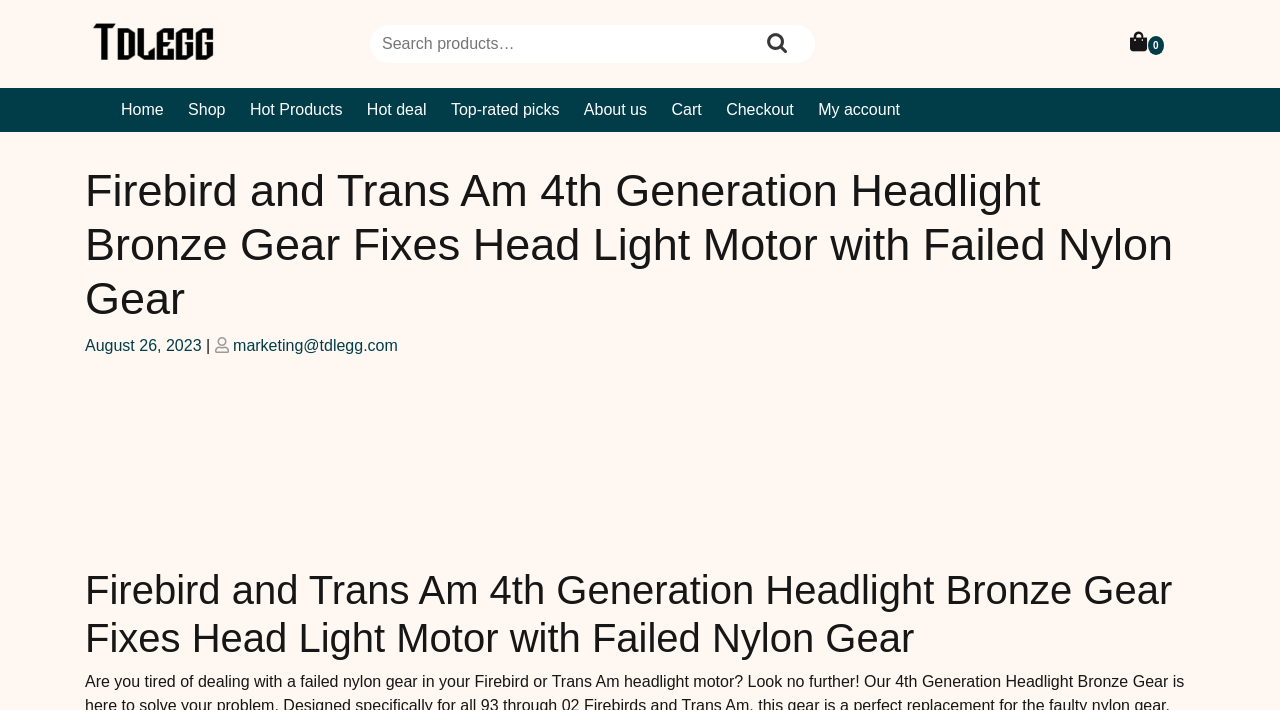Please identify the bounding box coordinates of the clickable area that will fulfill the following instruction: "Contact us". The coordinates should be in the format of four float numbers between 0 and 1, i.e., [left, top, right, bottom].

[0.182, 0.475, 0.311, 0.499]